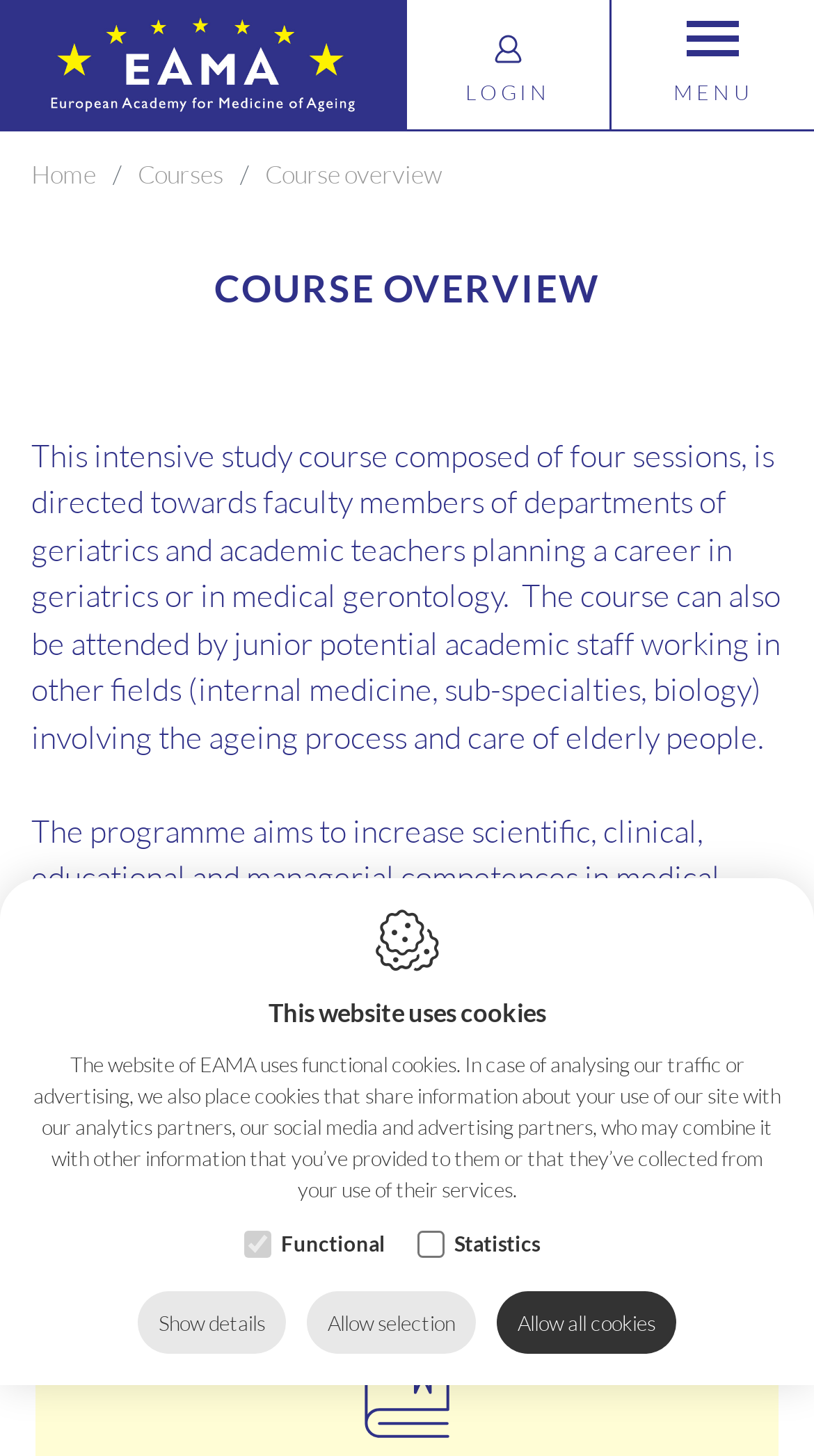What is the course about?
Provide an in-depth answer to the question, covering all aspects.

Based on the webpage content, the course is about medical gerontology, specifically for faculty members of departments of geriatrics and academic teachers planning a career in geriatrics or in medical gerontology.